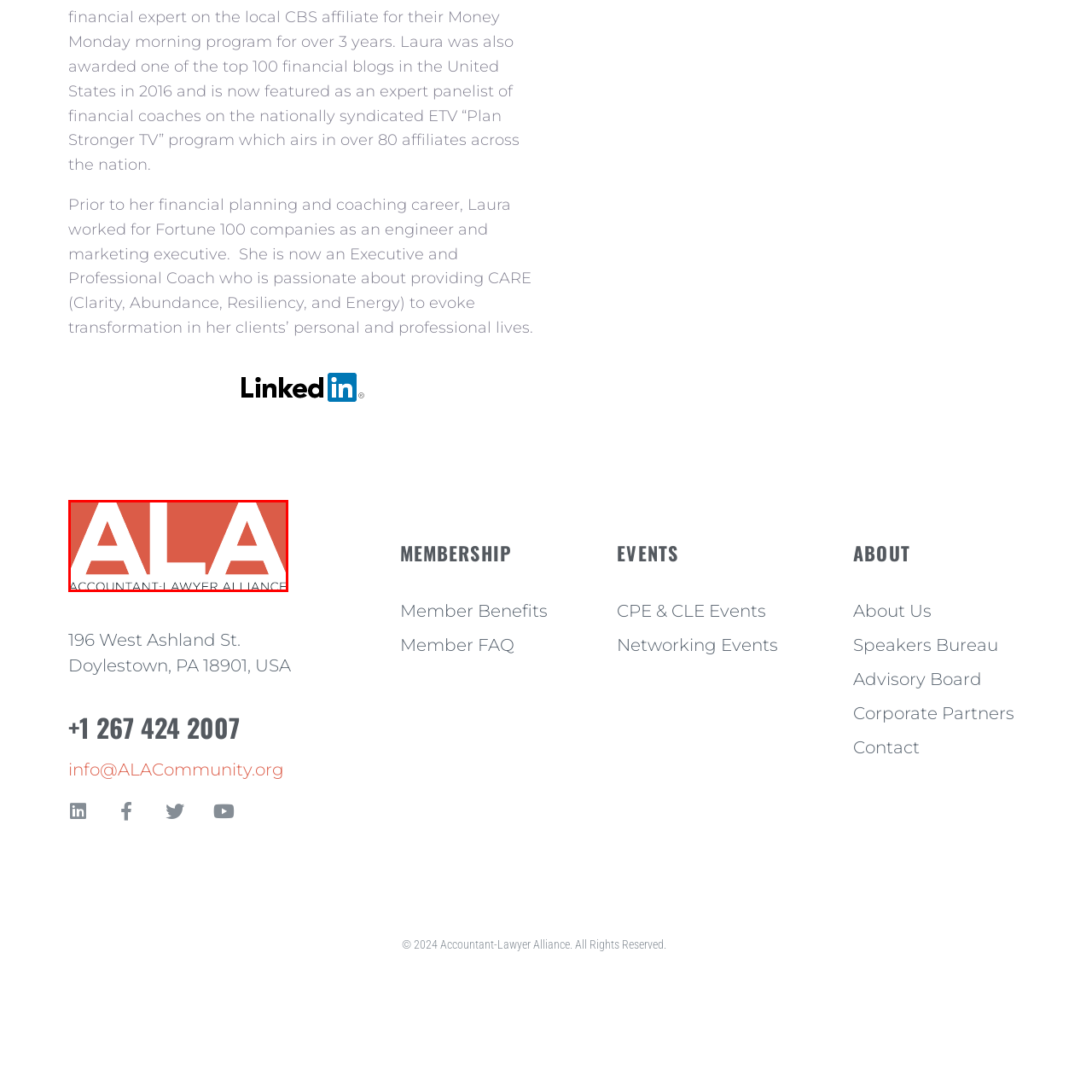What values does the Accountant-Lawyer Alliance aim to promote?
Focus on the area marked by the red bounding box and respond to the question with as much detail as possible.

According to the caption, the visual identity of the Accountant-Lawyer Alliance reflects the organization's commitment to providing resources and support for its members, promoting clarity, abundance, resiliency, and energy in their professional endeavors.